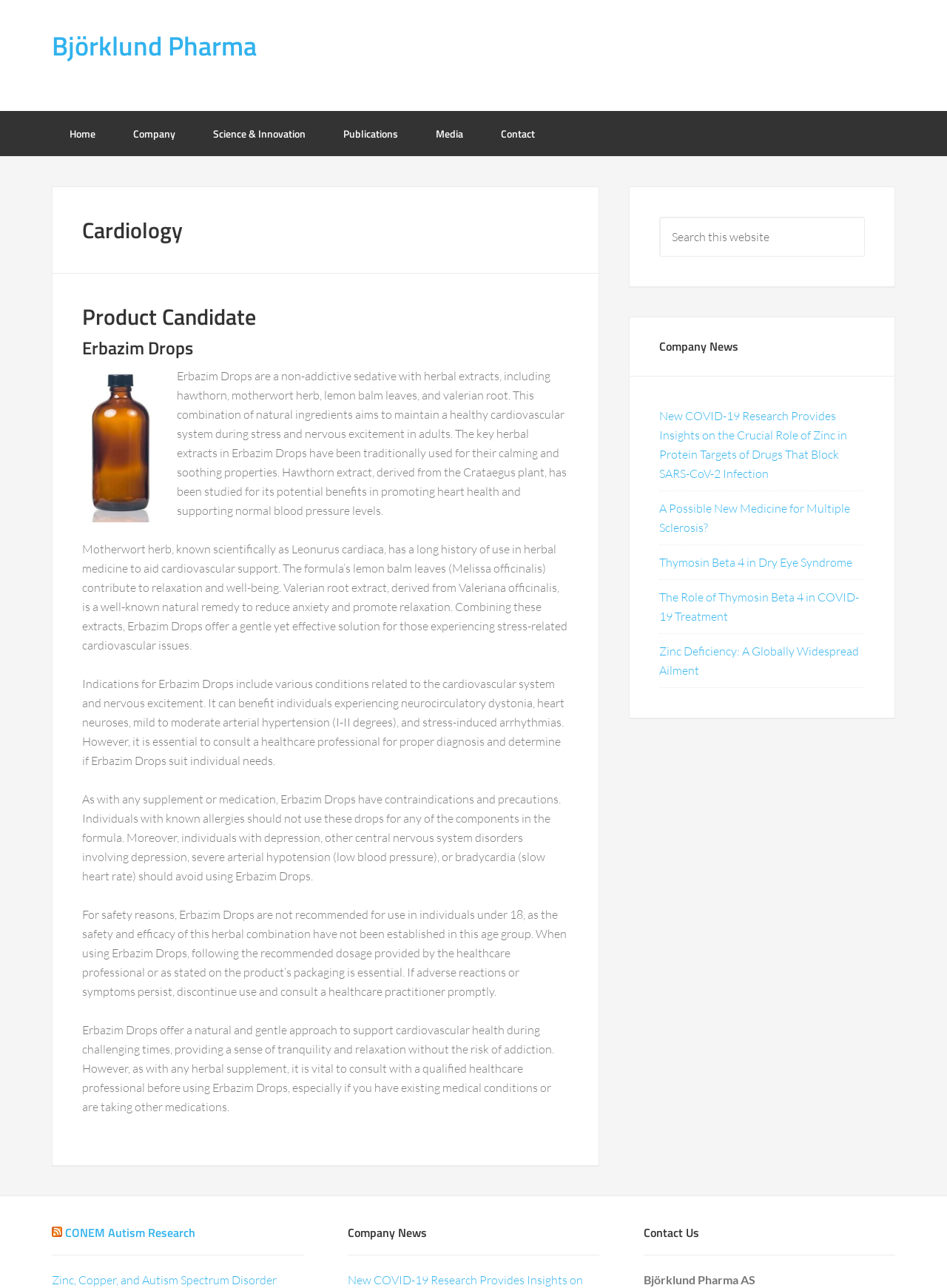Indicate the bounding box coordinates of the clickable region to achieve the following instruction: "Read about 'Cardiology' product candidate."

[0.087, 0.235, 0.601, 0.256]